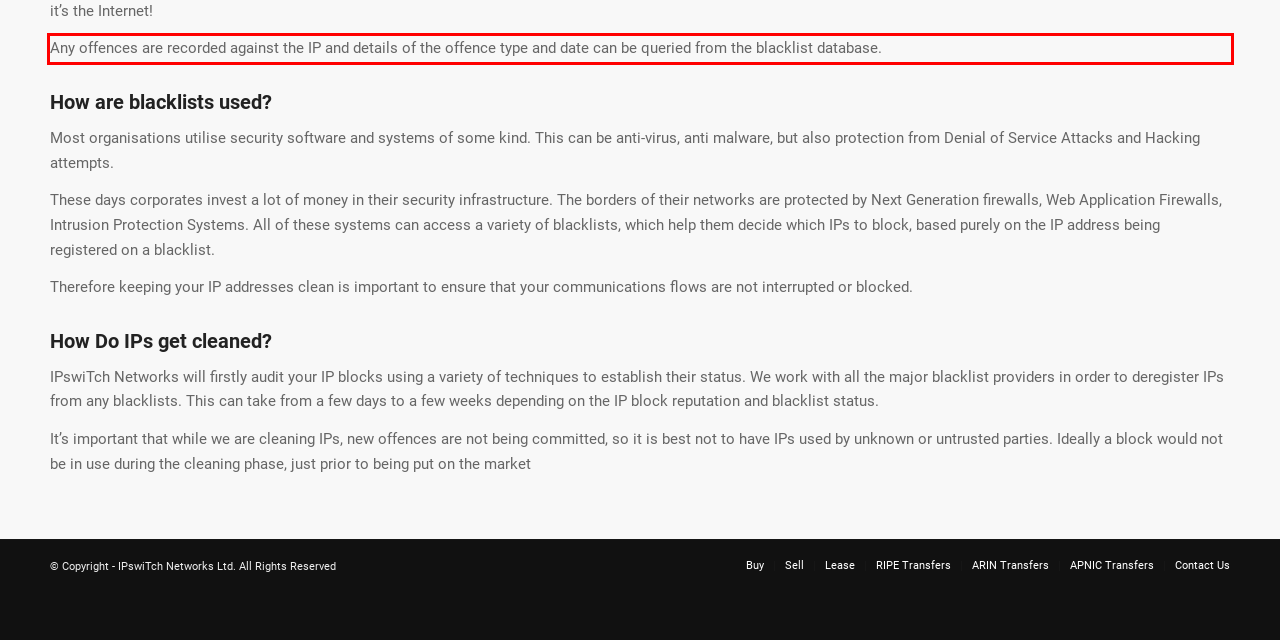Please look at the webpage screenshot and extract the text enclosed by the red bounding box.

Any offences are recorded against the IP and details of the offence type and date can be queried from the blacklist database.